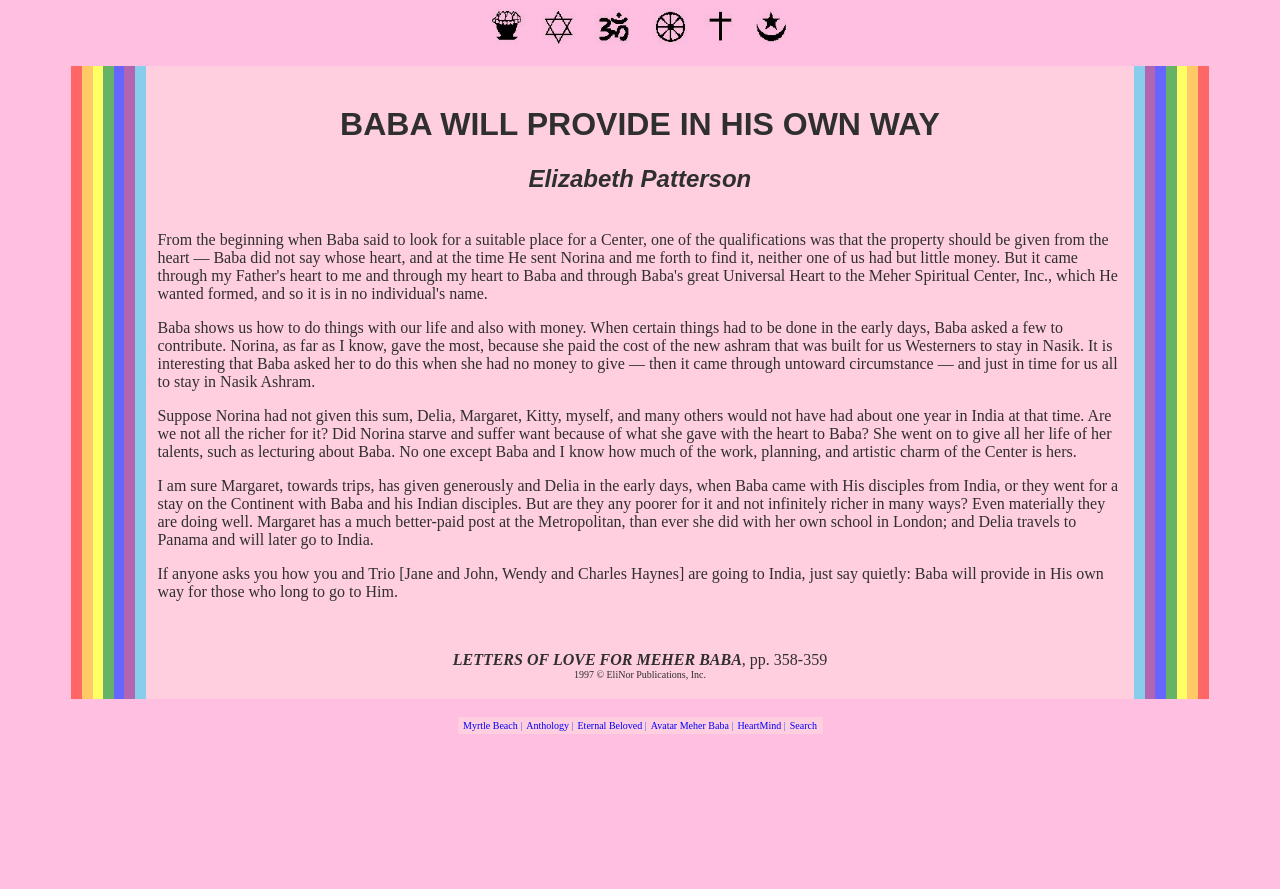Answer with a single word or phrase: 
What are the links provided at the bottom of the webpage?

Myrtle Beach, Anthology, Eternal Beloved, Avatar Meher Baba, HeartMind, Search